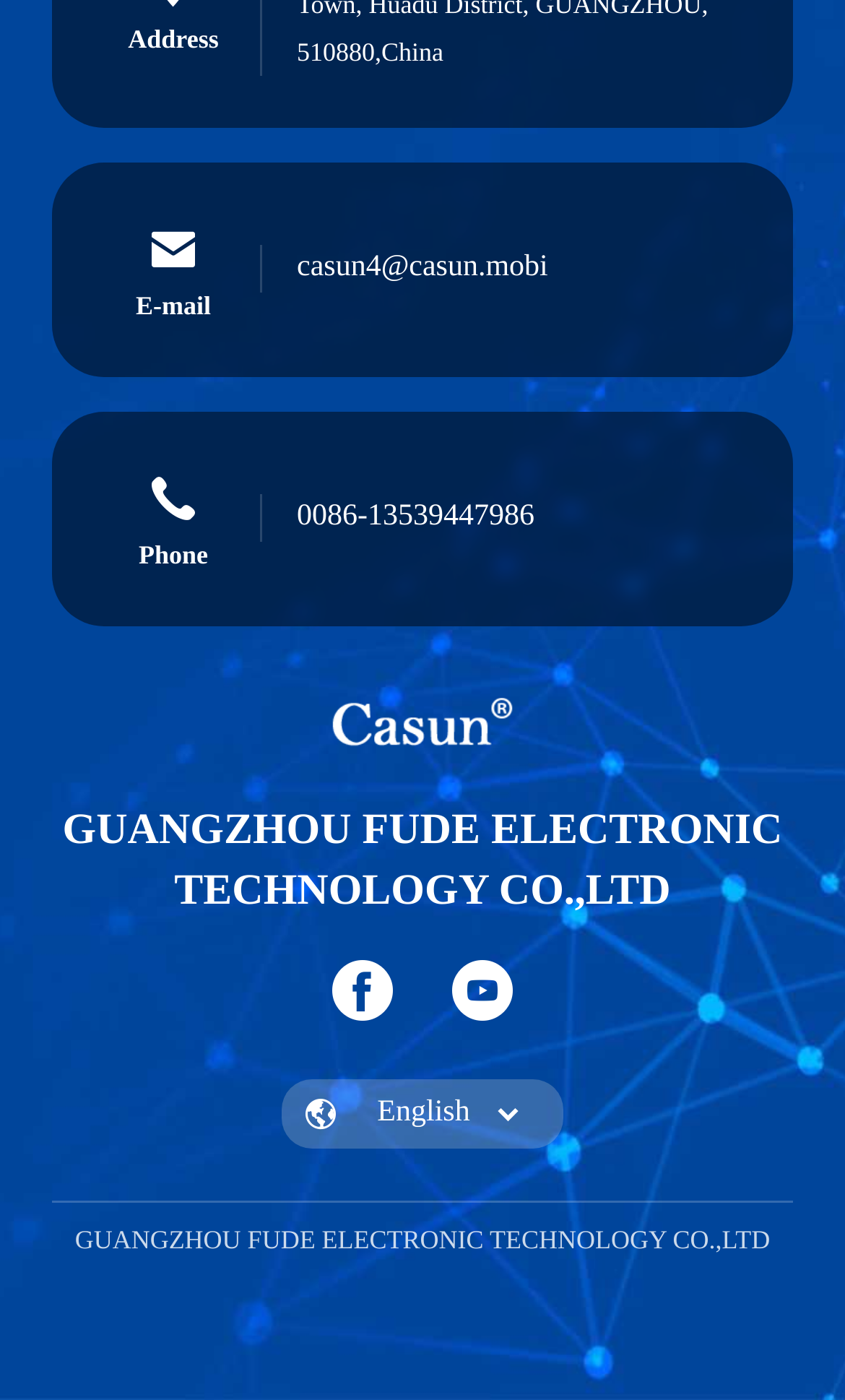What social media platforms are linked on this page?
Offer a detailed and exhaustive answer to the question.

I found the social media links by looking at the link elements with the text ' facebook' and 'youtube', which indicate that the company has a presence on Facebook and YouTube.